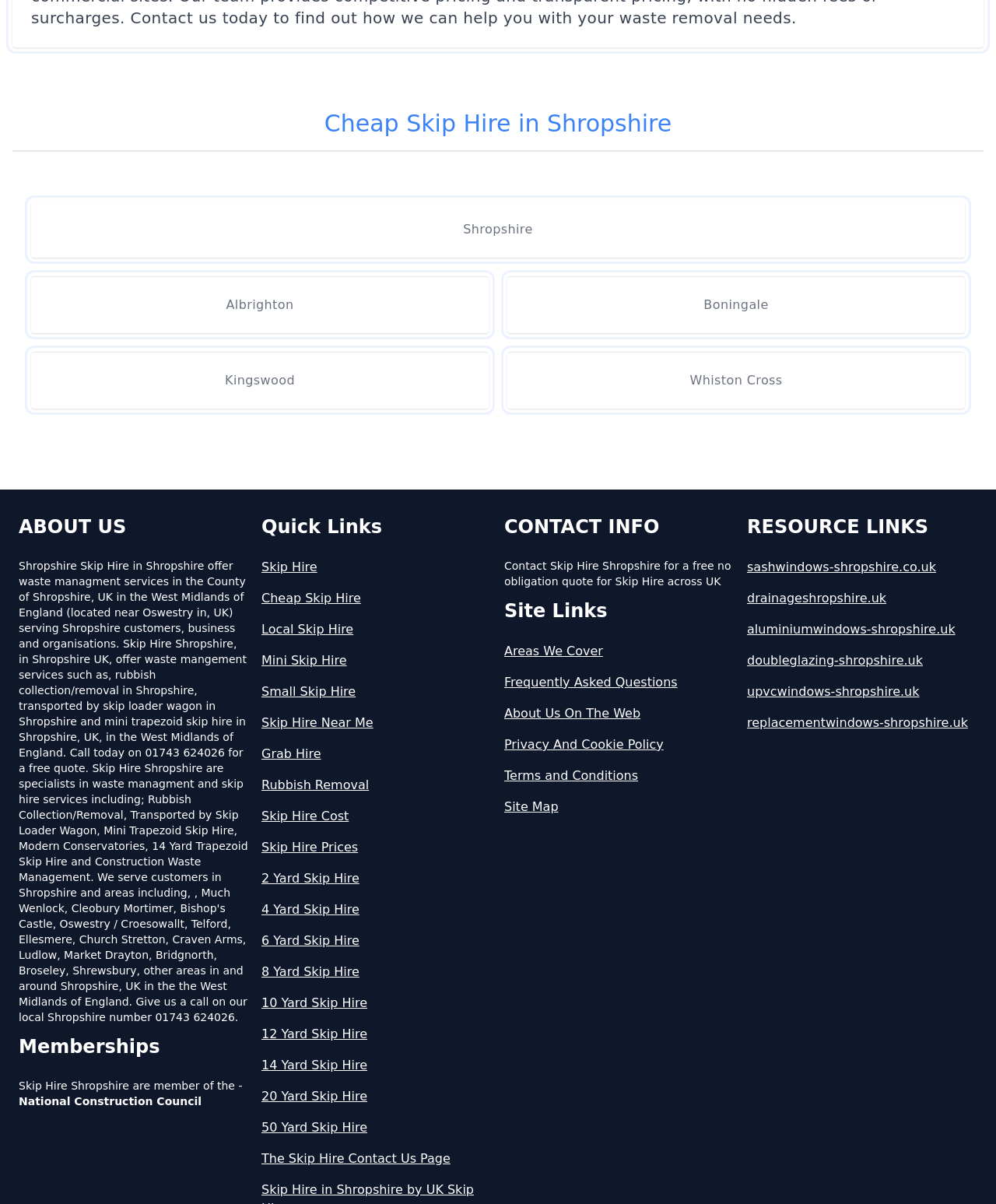Determine the bounding box coordinates of the clickable region to follow the instruction: "Check the 'RESOURCE LINKS'".

[0.75, 0.427, 0.981, 0.448]